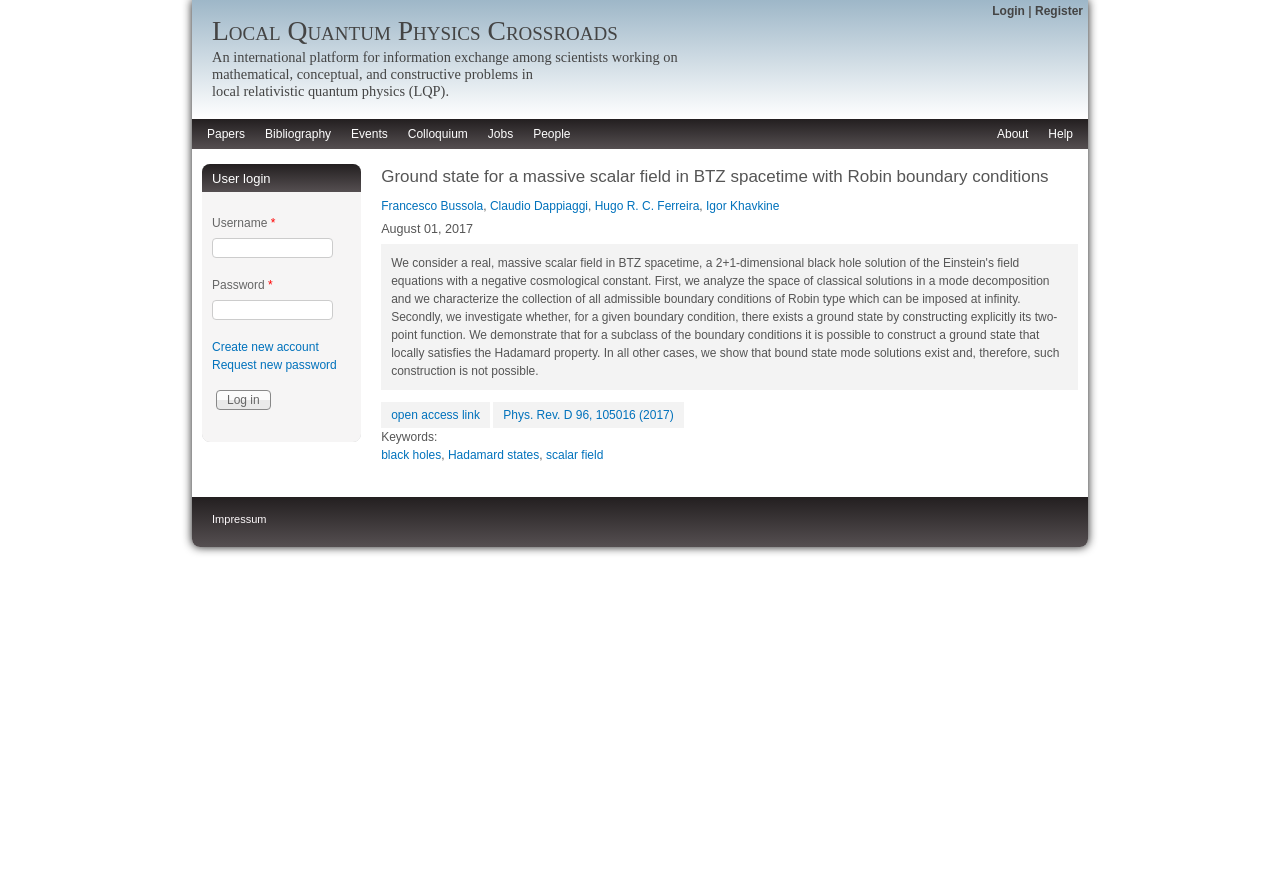Offer a detailed account of what is visible on the webpage.

The webpage is a scientific article page from the "Local Quantum Physics Crossroads" platform. At the top, there is a navigation menu with links to "Papers", "Bibliography", "Events", "Colloquium", "Jobs", "People", and "Help". Below the navigation menu, there is a header section with the title "Ground state for a massive scalar field in BTZ spacetime with Robin boundary conditions" and a list of authors: Francesco Bussola, Claudio Dappiaggi, Hugo R. C. Ferreira, and Igor Khavkine.

To the right of the authors' list, there is a publication date "August 01, 2017". Below the authors' list, there are links to an "open access link" and a citation "Phys. Rev. D 96, 105016 (2017)". Further down, there is a list of keywords: "black holes", "Hadamard states", and "scalar field".

On the left side of the page, there is a login section with fields for "Username" and "Password", along with links to "Create new account" and "Request new password". Below the login section, there is a link to "Impressum". At the very top of the page, there are links to "Skip to main content", "Login", and "Register".